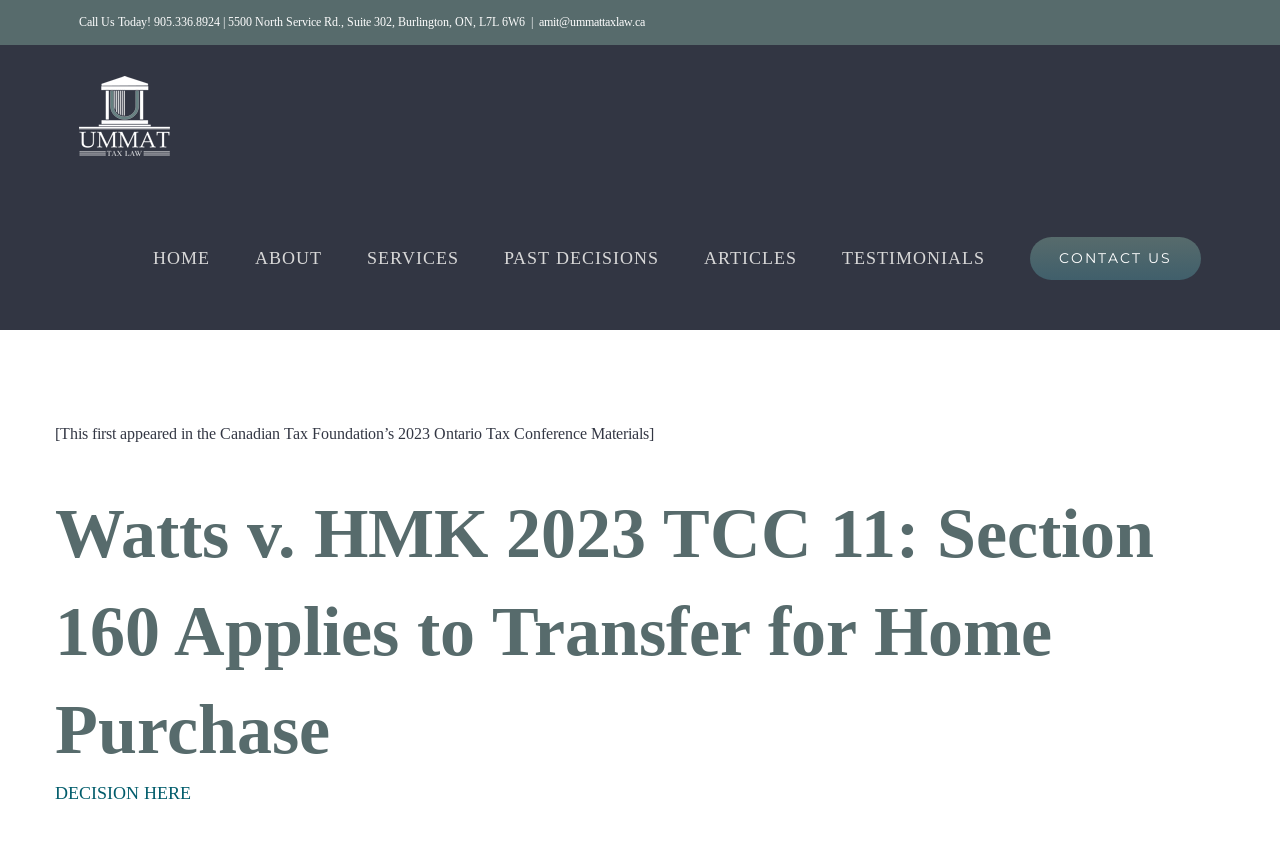Please find and report the bounding box coordinates of the element to click in order to perform the following action: "View the full decision here". The coordinates should be expressed as four float numbers between 0 and 1, in the format [left, top, right, bottom].

[0.043, 0.924, 0.149, 0.947]